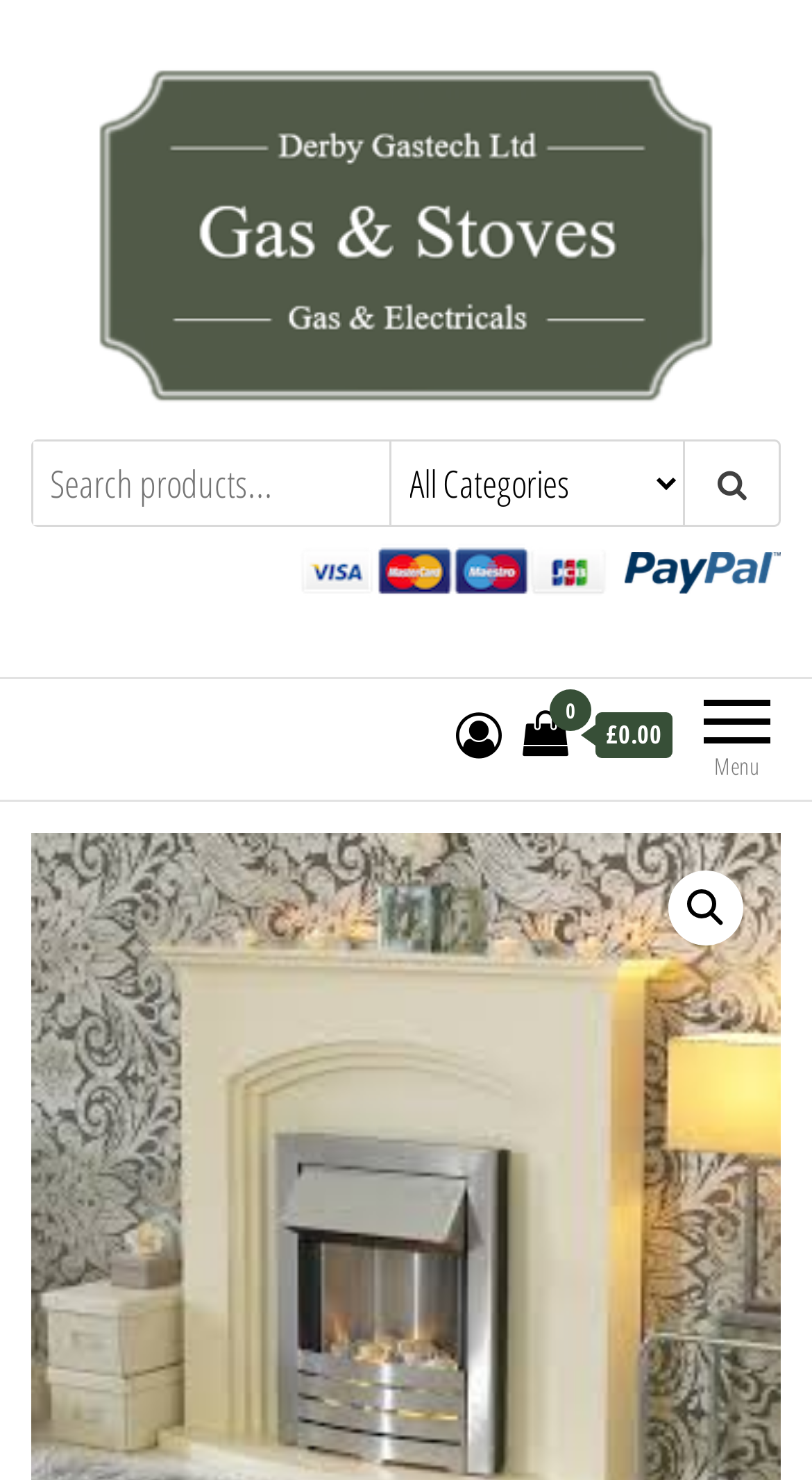Identify and provide the main heading of the webpage.

Adam Helios Electric Fire